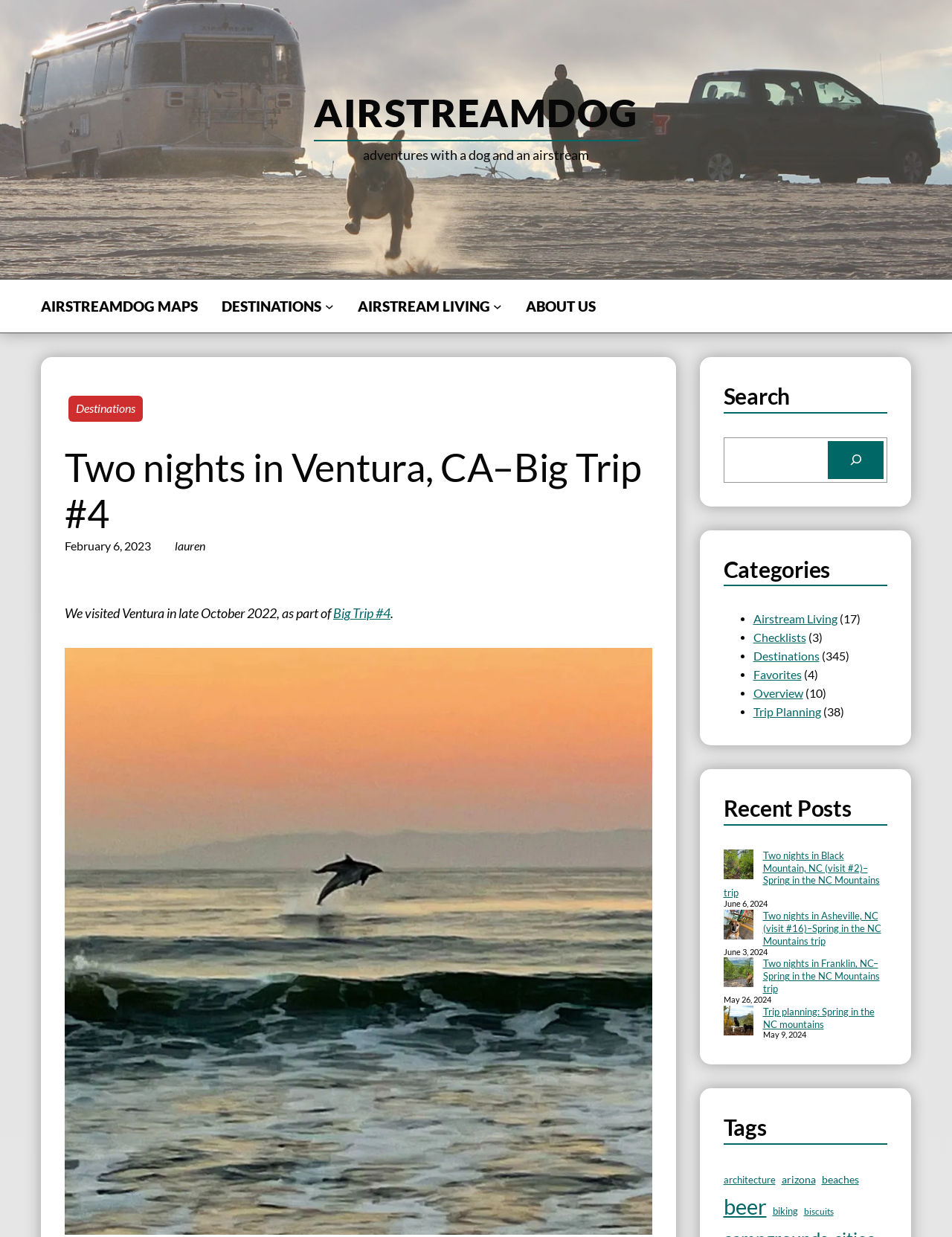Find the bounding box coordinates for the HTML element specified by: "arizona".

[0.821, 0.947, 0.857, 0.96]